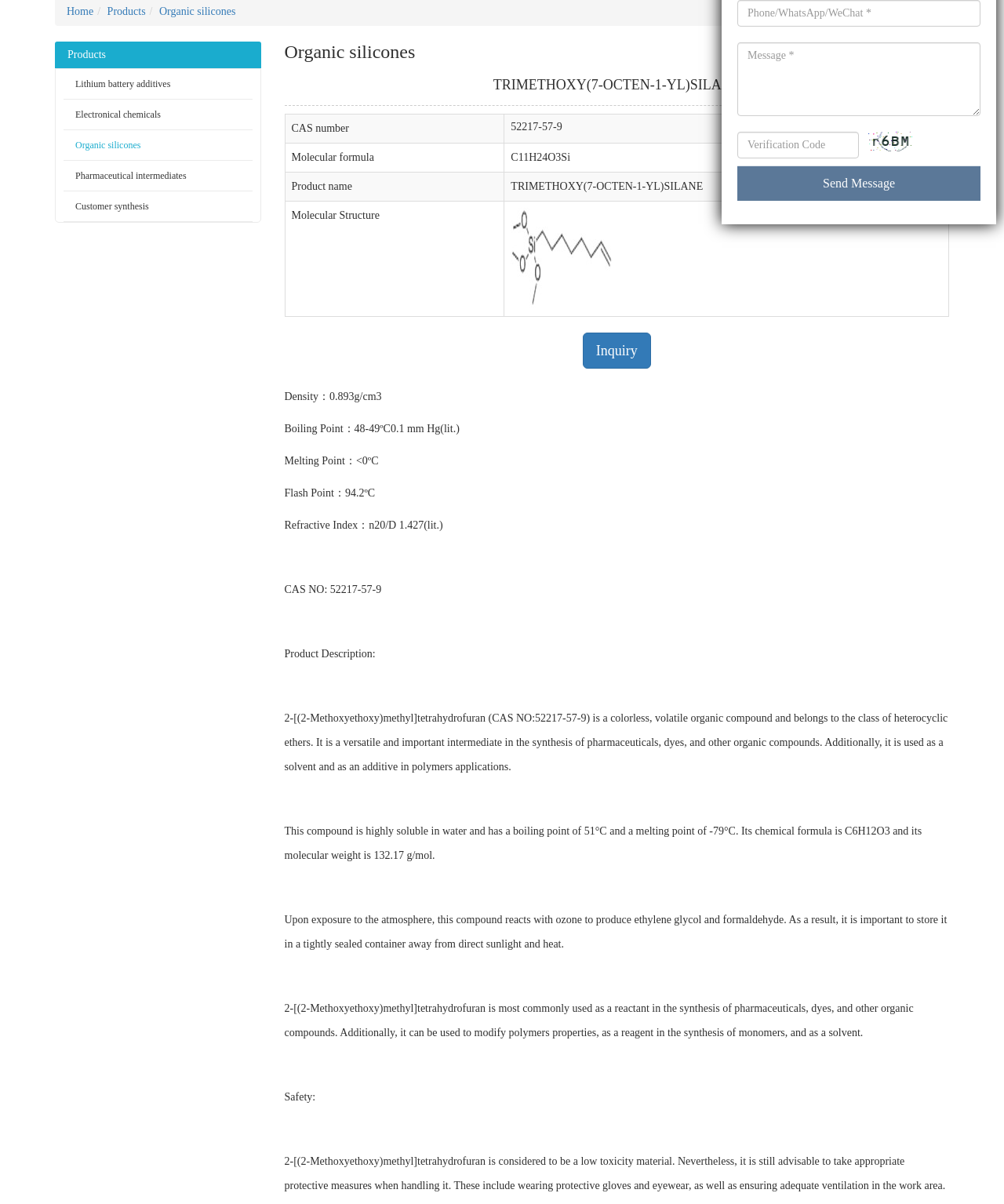Determine the bounding box coordinates of the UI element that matches the following description: "Pharmaceutical intermediates". The coordinates should be four float numbers between 0 and 1 in the format [left, top, right, bottom].

[0.075, 0.139, 0.239, 0.153]